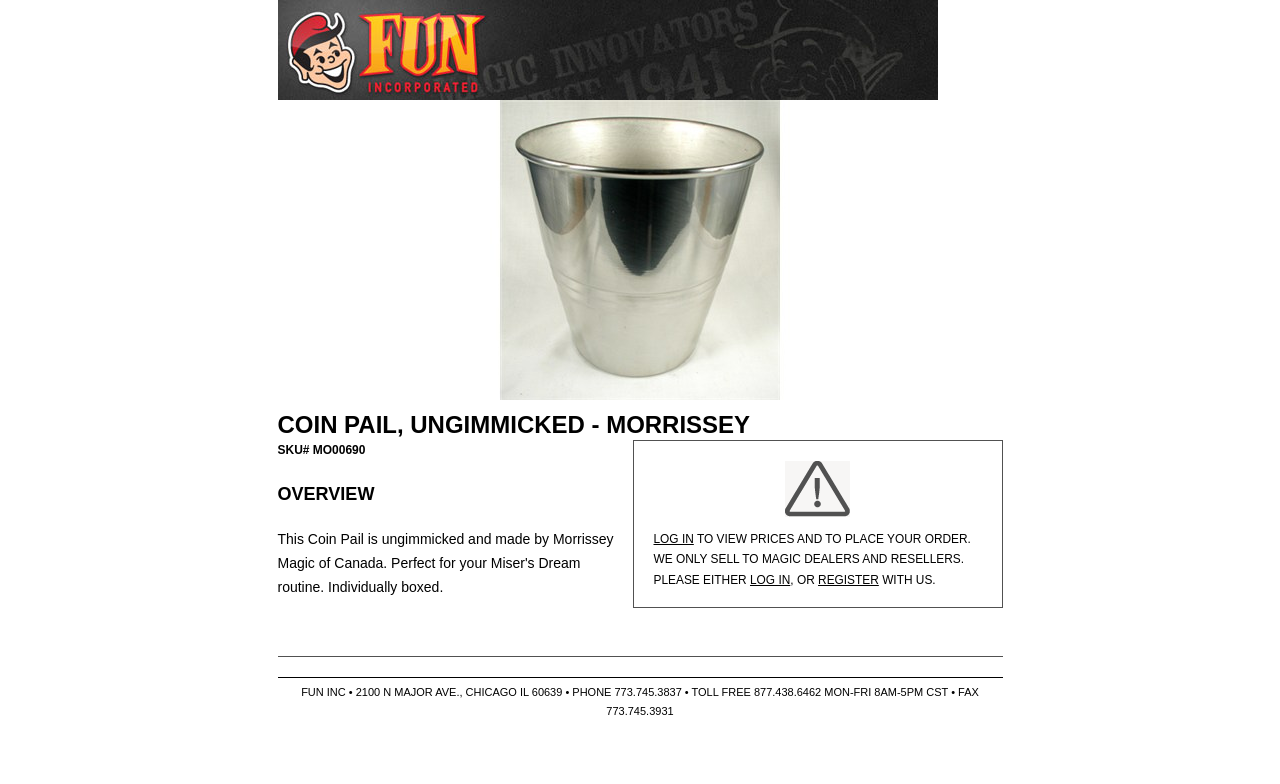Determine the main heading text of the webpage.

COIN PAIL, UNGIMMICKED - MORRISSEY